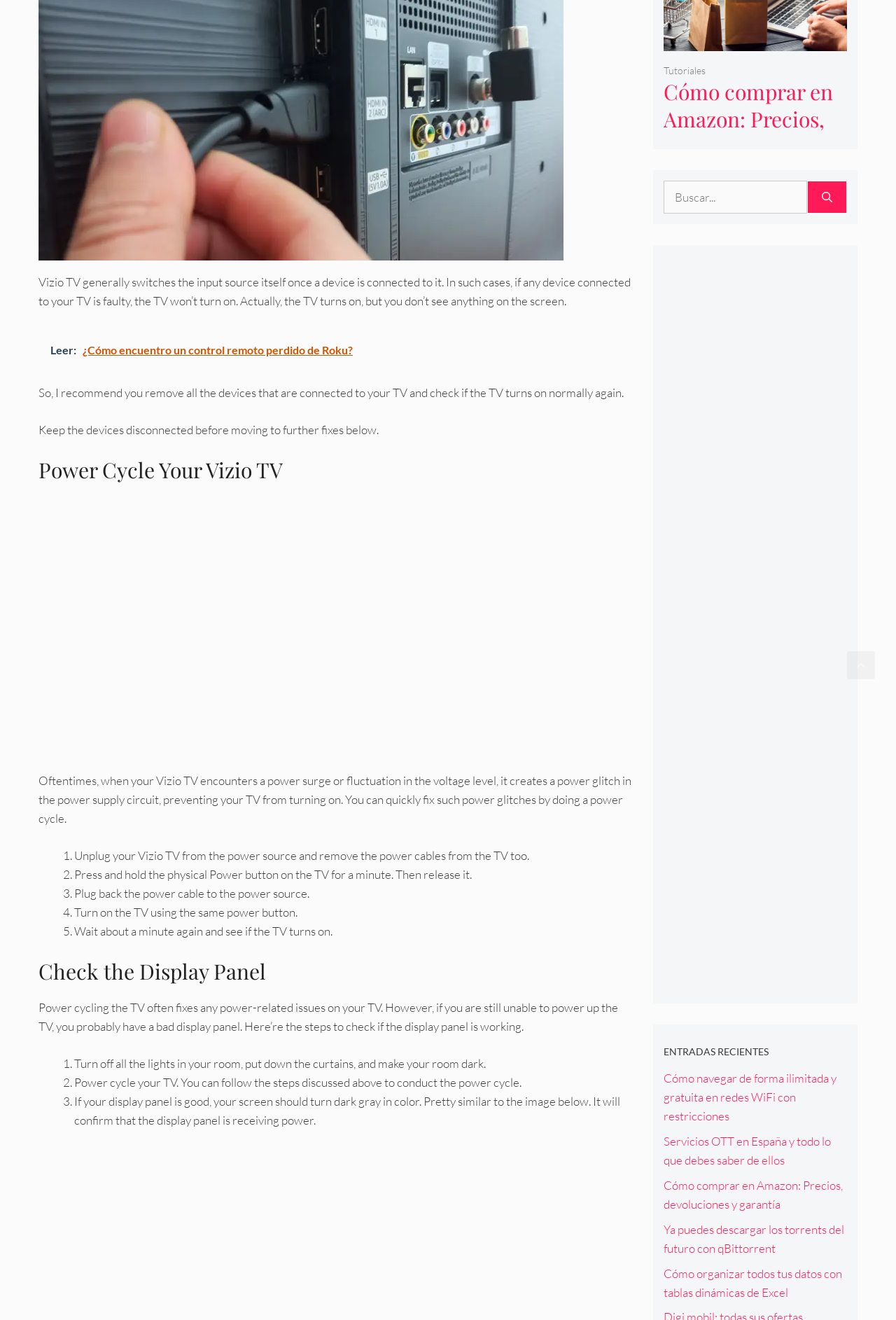Specify the bounding box coordinates of the area to click in order to execute this command: 'Click on the 'Power Cycle Your Vizio TV' heading'. The coordinates should consist of four float numbers ranging from 0 to 1, and should be formatted as [left, top, right, bottom].

[0.043, 0.346, 0.705, 0.365]